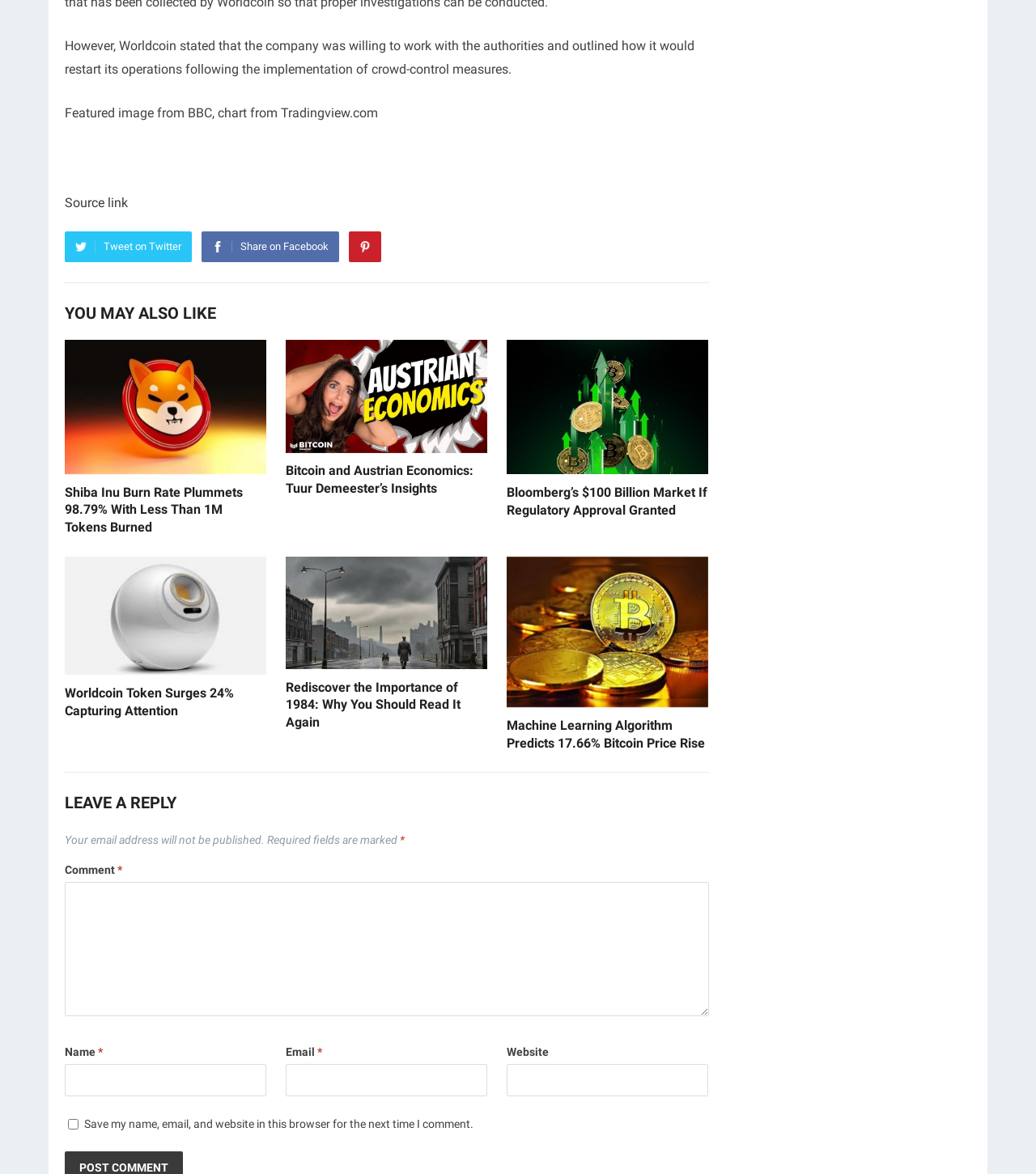Please identify the bounding box coordinates of the element's region that needs to be clicked to fulfill the following instruction: "Enter your name". The bounding box coordinates should consist of four float numbers between 0 and 1, i.e., [left, top, right, bottom].

[0.062, 0.906, 0.257, 0.934]